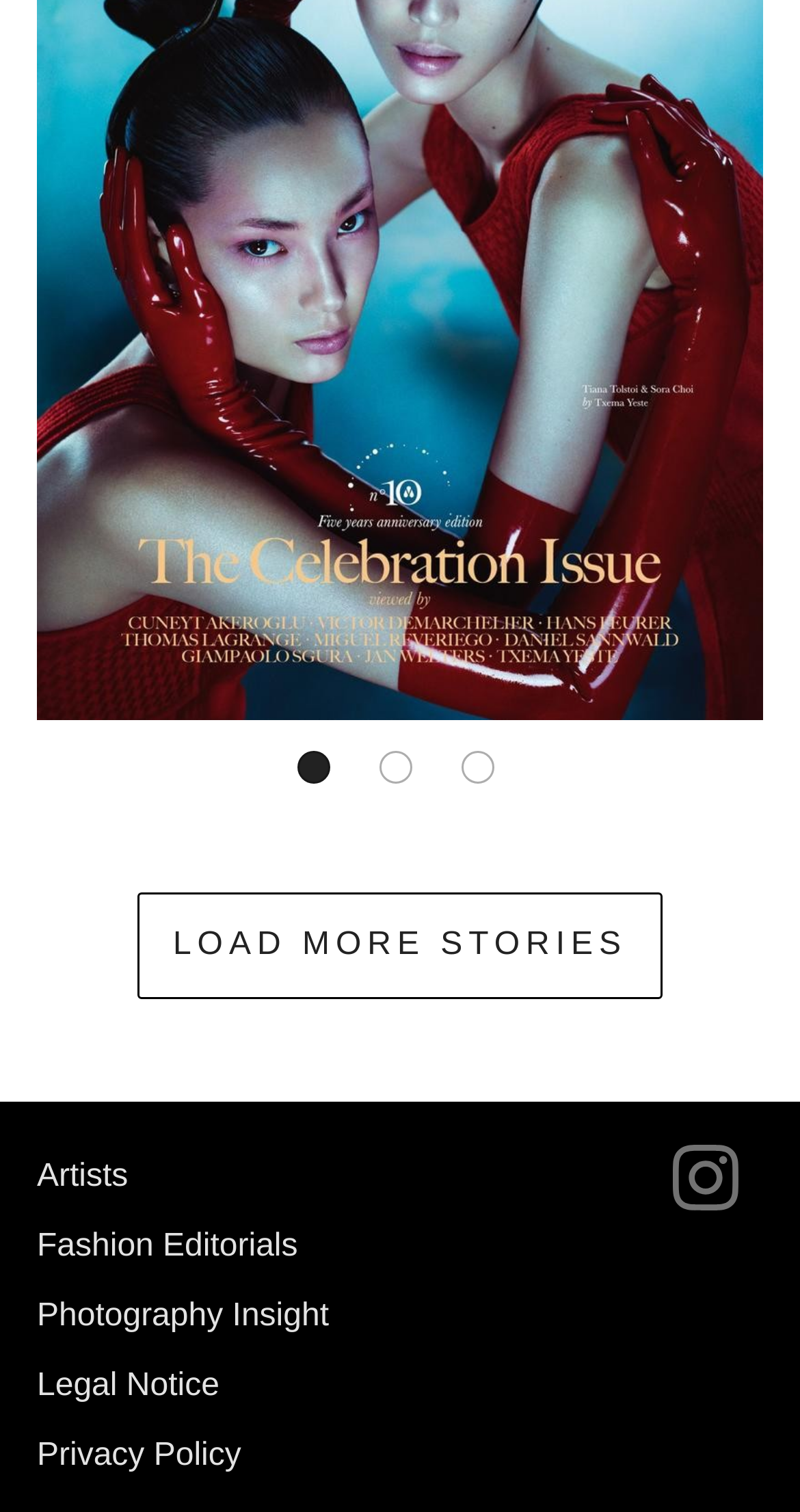Determine the bounding box coordinates of the clickable element to achieve the following action: 'load more stories'. Provide the coordinates as four float values between 0 and 1, formatted as [left, top, right, bottom].

[0.173, 0.59, 0.827, 0.66]